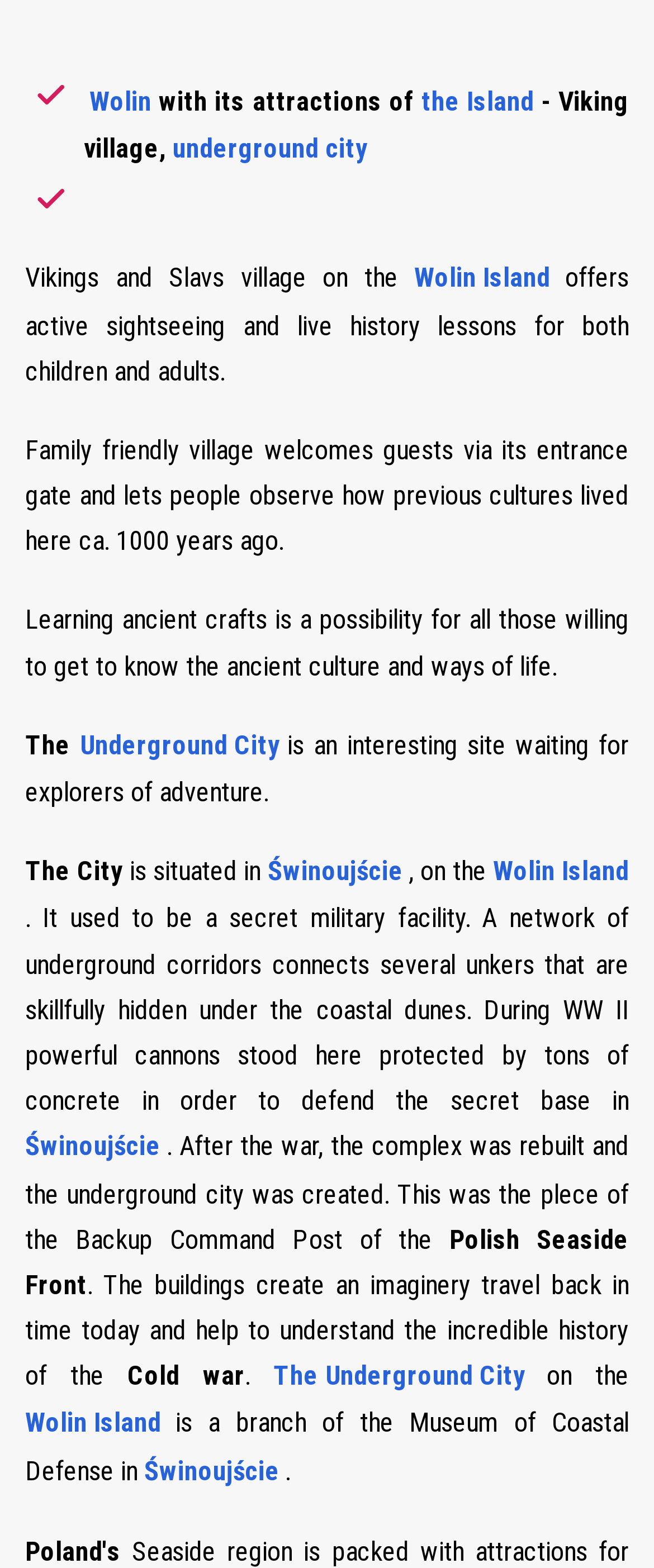What is the theme of the village on Wolin Island?
Look at the image and construct a detailed response to the question.

The text describes the village as a 'Vikings and Slavs village', which suggests that the theme of the village is related to the Viking and Slavic cultures.